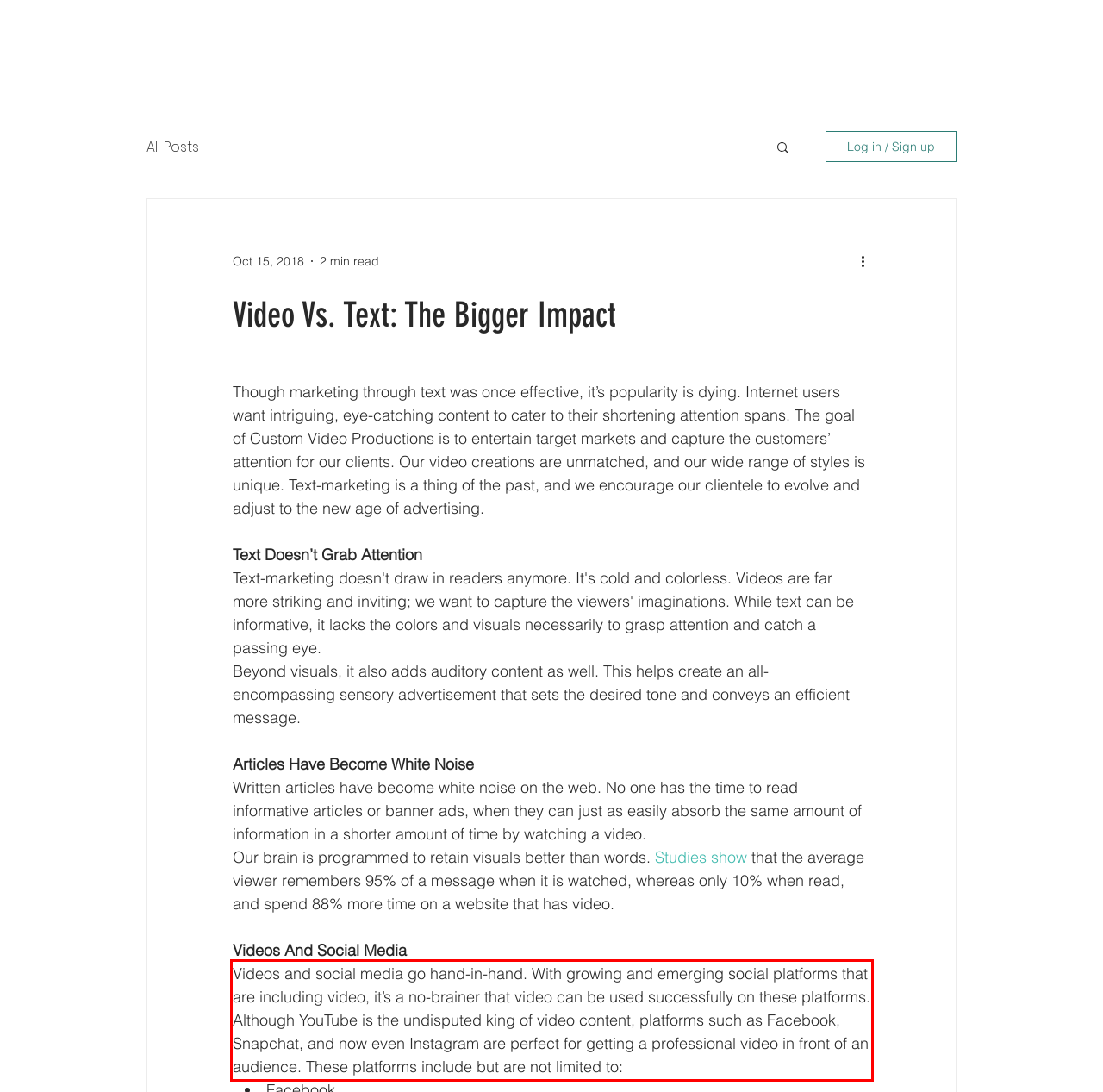Analyze the red bounding box in the provided webpage screenshot and generate the text content contained within.

Videos and social media go hand-in-hand. With growing and emerging social platforms that are including video, it’s a no-brainer that video can be used successfully on these platforms. Although YouTube is the undisputed king of video content, platforms such as Facebook, Snapchat, and now even Instagram are perfect for getting a professional video in front of an audience. These platforms include but are not limited to: